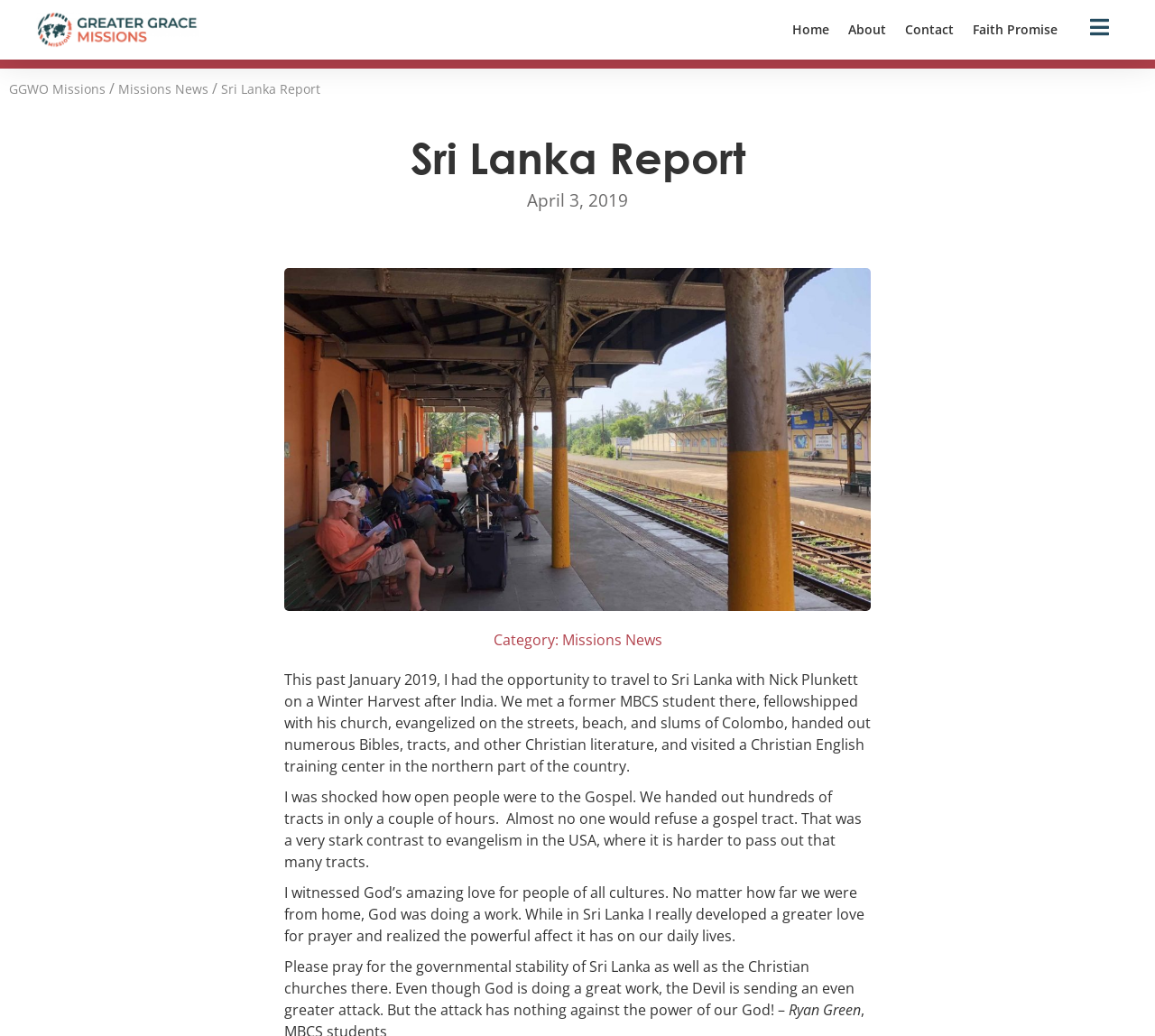Please give a concise answer to this question using a single word or phrase: 
What is the category of this report?

Missions News